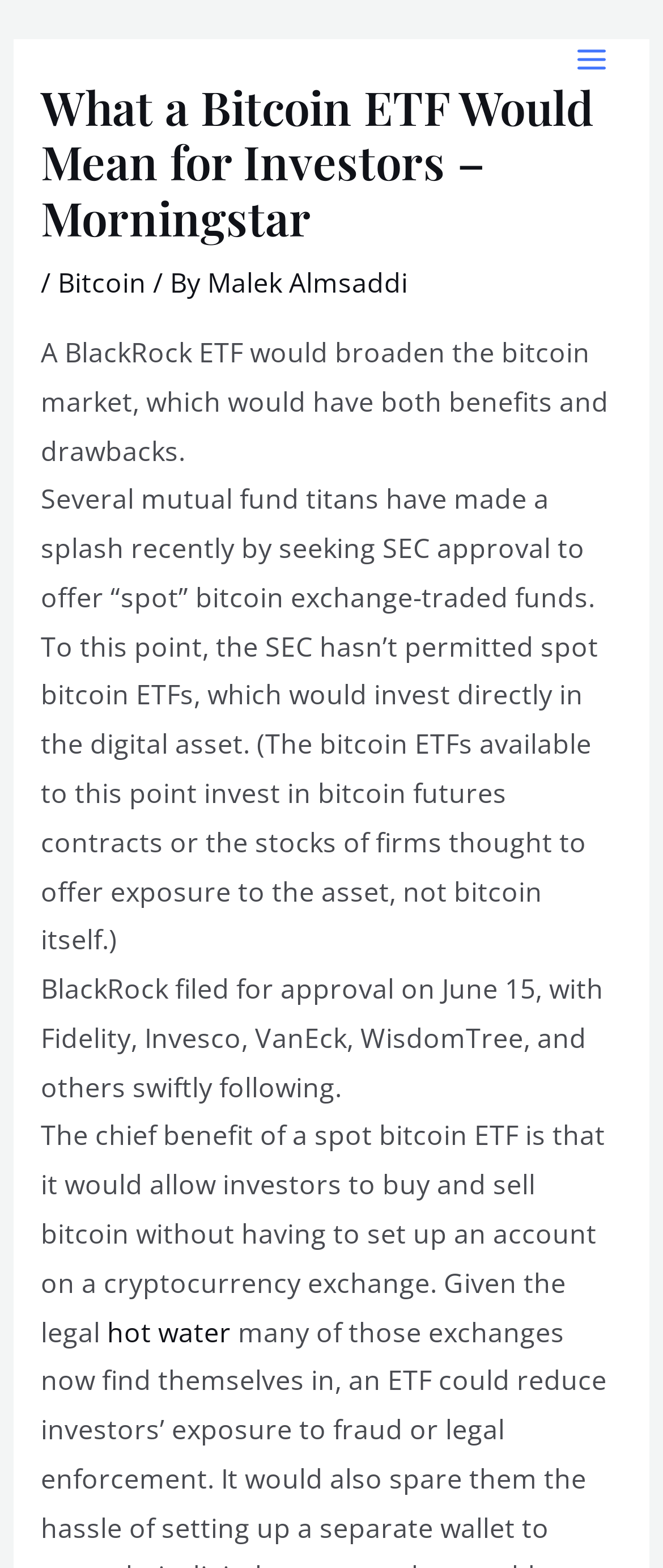Identify the bounding box of the UI element that matches this description: "Bitcoin".

[0.087, 0.168, 0.22, 0.192]